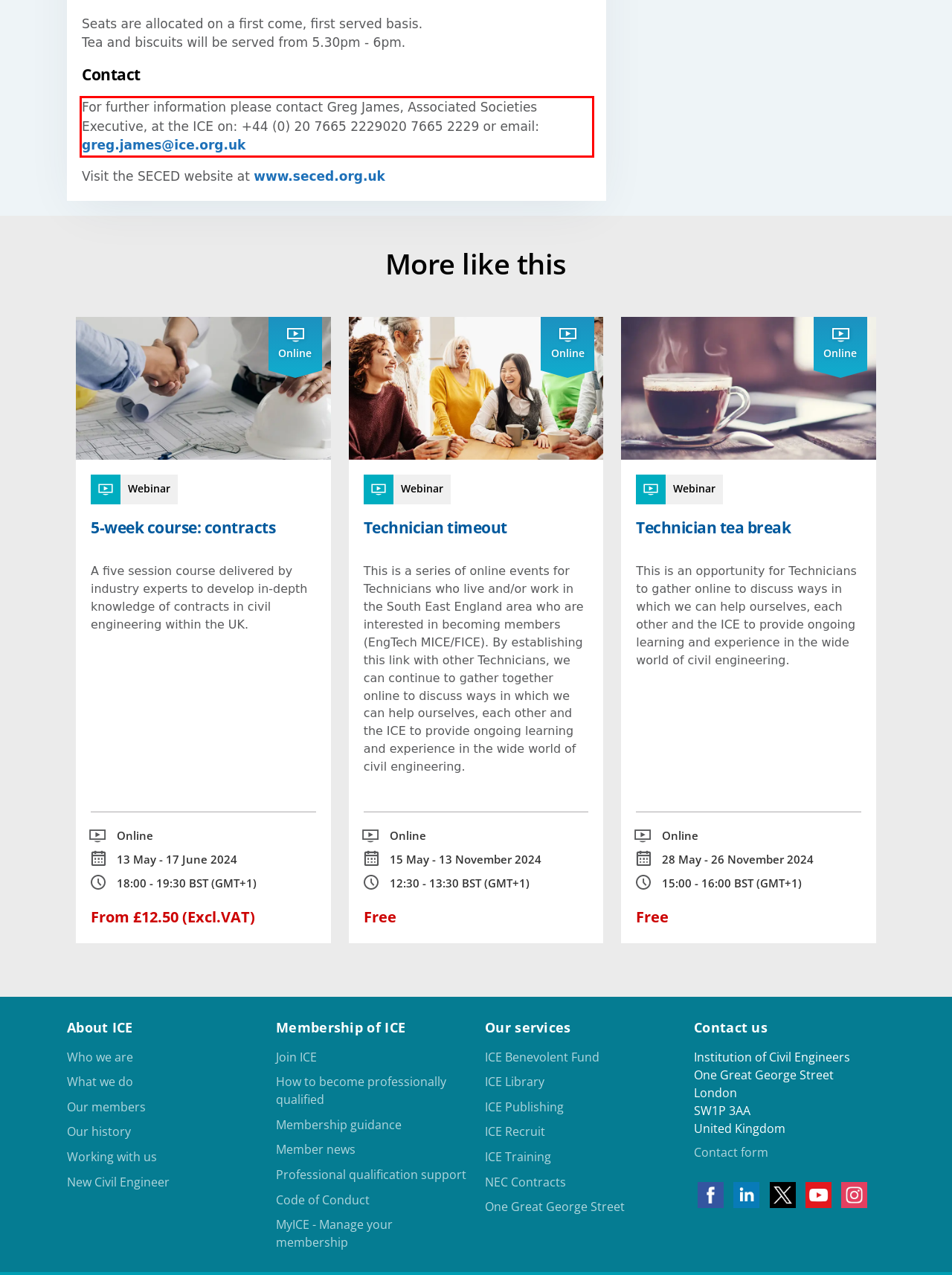Please extract the text content from the UI element enclosed by the red rectangle in the screenshot.

For further information please contact Greg James, Associated Societies Executive, at the ICE on: +44 (0) 20 7665 2229020 7665 2229 or email: greg.james@ice.org.uk